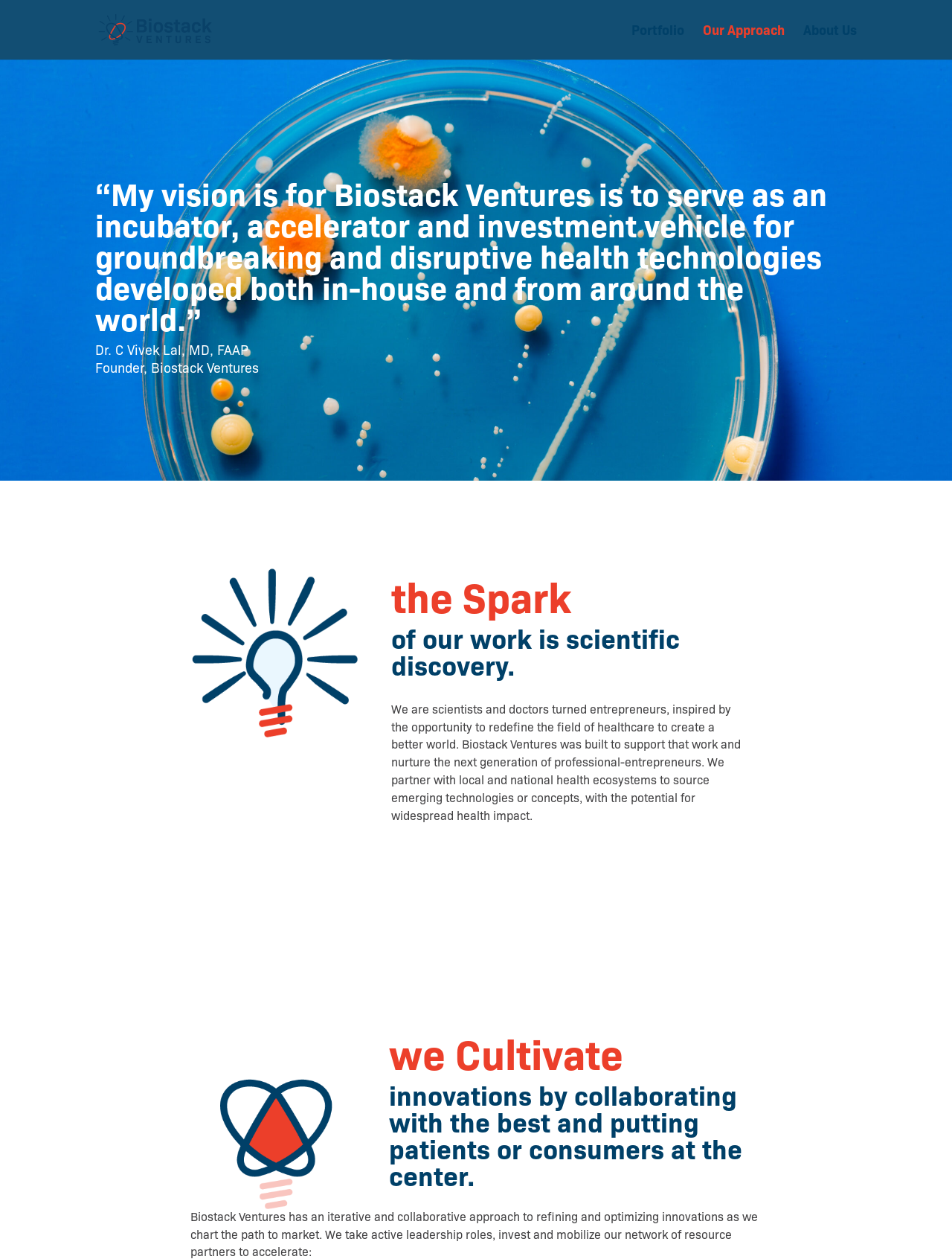Respond with a single word or phrase to the following question:
What is the focus of Biostack Ventures' work?

Scientific discovery